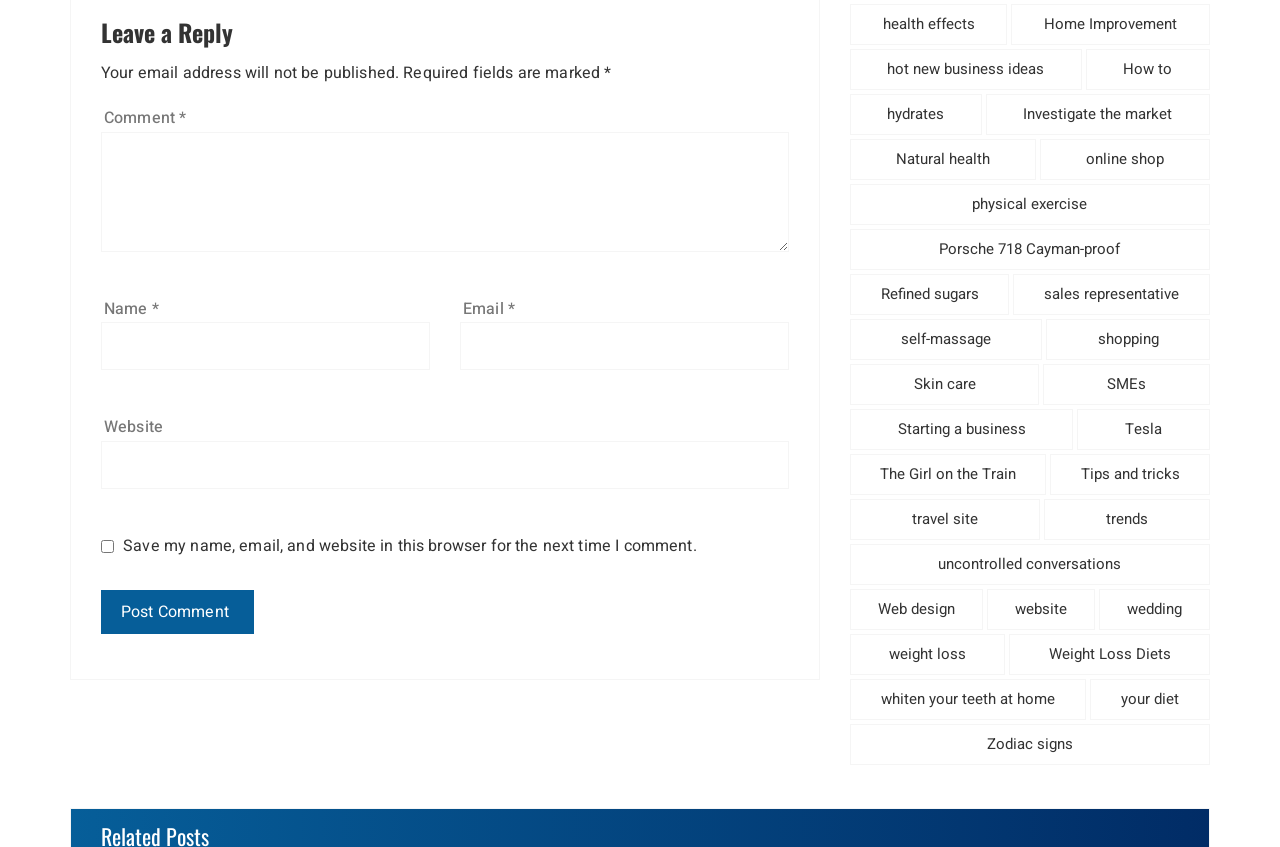Identify the bounding box coordinates of the region that needs to be clicked to carry out this instruction: "Visit the 'health effects' page". Provide these coordinates as four float numbers ranging from 0 to 1, i.e., [left, top, right, bottom].

[0.664, 0.005, 0.787, 0.054]